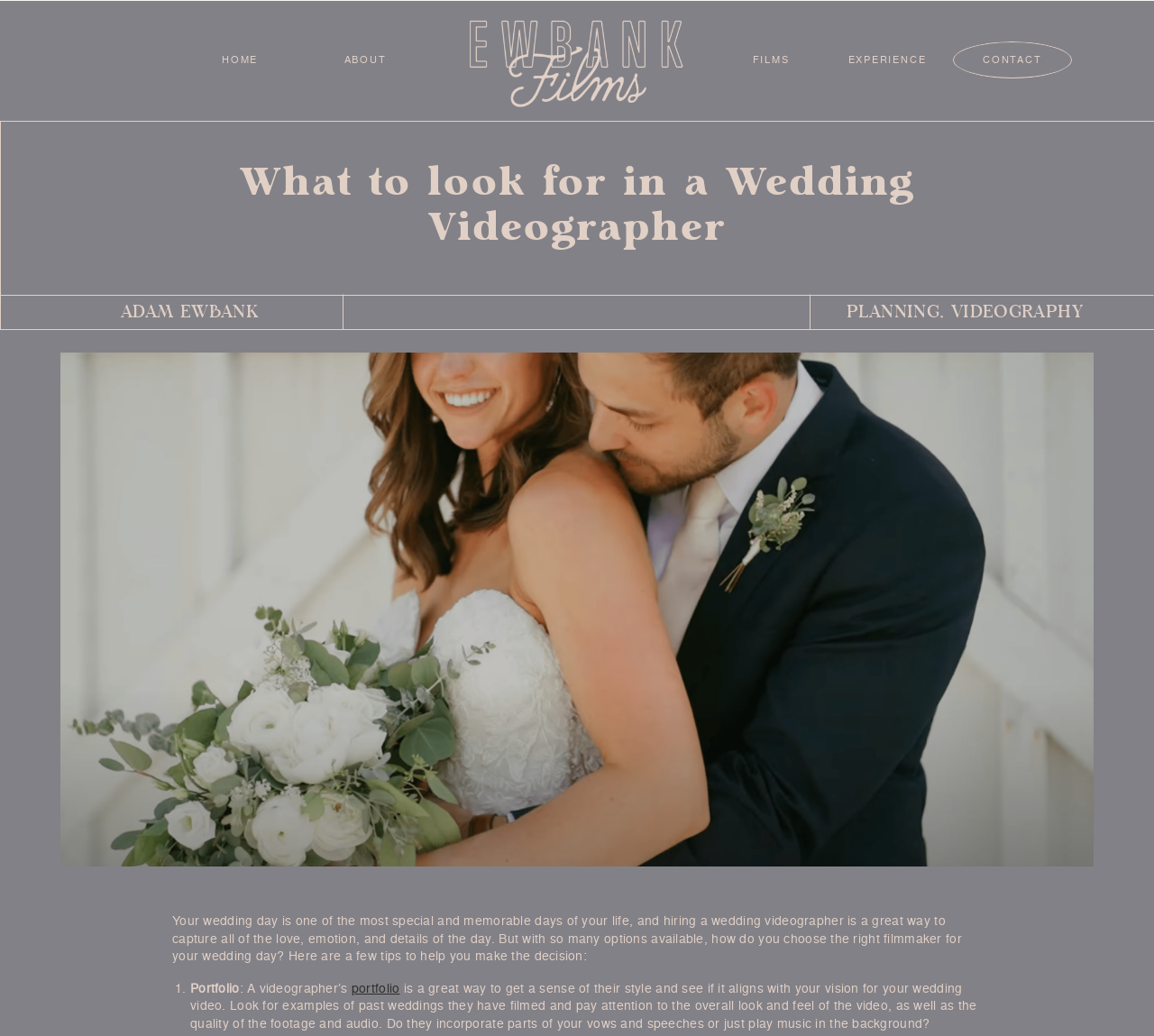Please find the bounding box coordinates of the element that needs to be clicked to perform the following instruction: "Click on CONTACT". The bounding box coordinates should be four float numbers between 0 and 1, represented as [left, top, right, bottom].

[0.852, 0.05, 0.903, 0.064]